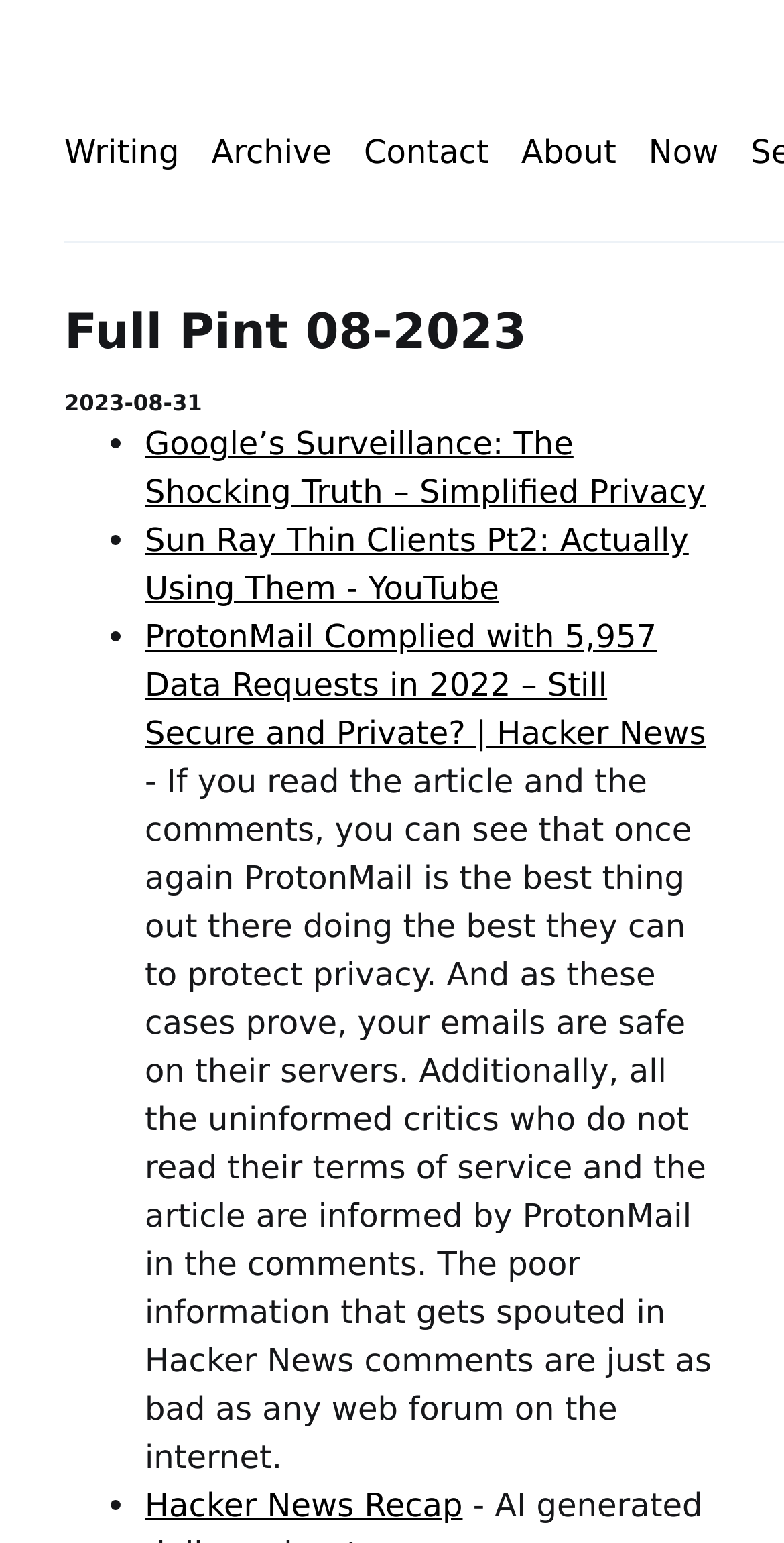Explain in detail what is displayed on the webpage.

The webpage is a personal blog titled "Iron_Geek - Full Pint 08-2023" with a focus on technology, privacy, and other related topics. At the top, there are five navigation links: "Writing", "Archive", "Contact", "About", and "Now", evenly spaced and aligned horizontally.

Below the navigation links, there is a large heading "Full Pint 08-2023" that spans almost the entire width of the page. Underneath, there is a smaller heading "2023-08-31" that indicates the date.

The main content of the page is a list of articles or links, each preceded by a bullet point (•). The first link is "Google’s Surveillance: The Shocking Truth – Simplified Privacy", followed by "Sun Ray Thin Clients Pt2: Actually Using Them - YouTube", and then "ProtonMail Complied with 5,957 Data Requests in 2022 – Still Secure and Private? | Hacker News". 

Below the third link, there is a block of text that discusses ProtonMail's efforts to protect privacy, citing an article and comments on Hacker News. This text is quite long and takes up a significant portion of the page.

Finally, there is another link "Hacker News Recap" at the bottom of the page, also preceded by a bullet point. Overall, the page has a simple and clean layout, with a focus on sharing thoughts and links related to technology and privacy.